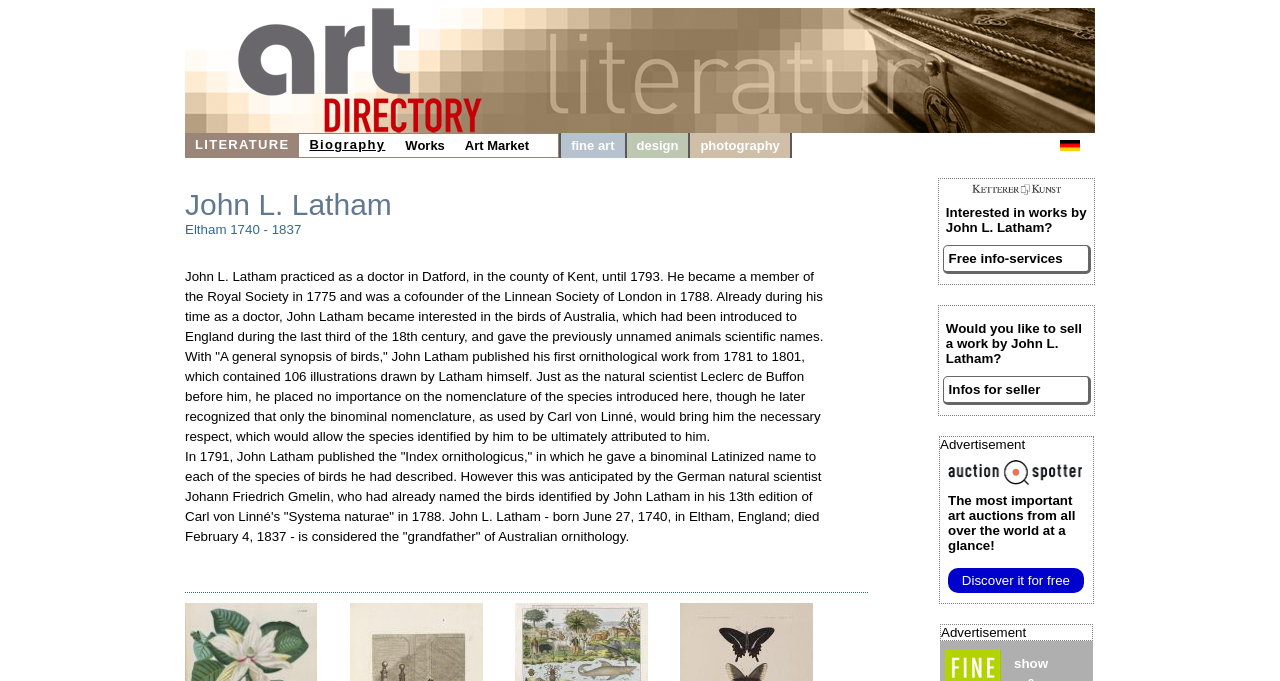Determine the bounding box coordinates of the UI element described below. Use the format (top-left x, top-left y, bottom-right x, bottom-right y) with floating point numbers between 0 and 1: photography

[0.539, 0.195, 0.619, 0.232]